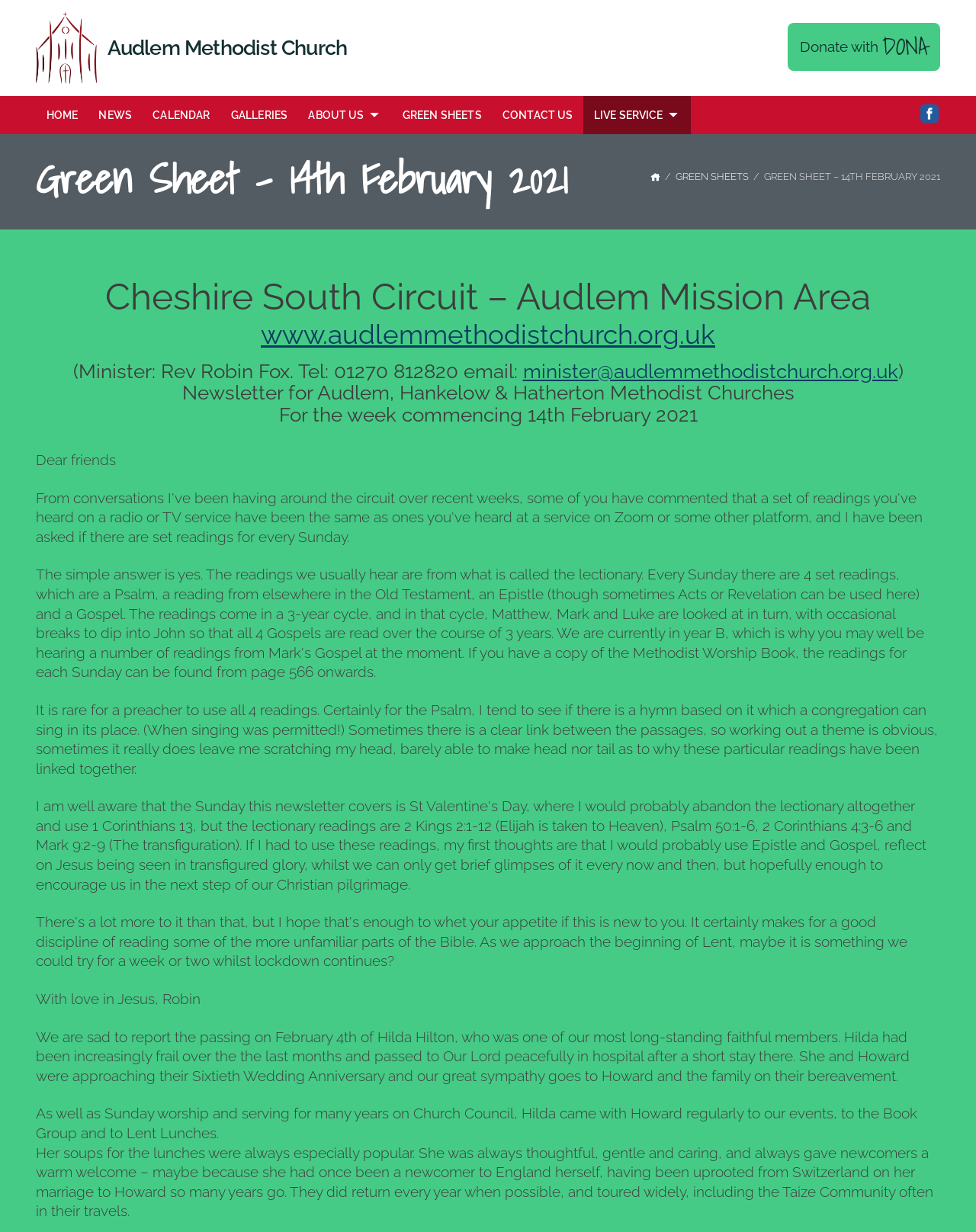Extract the bounding box coordinates for the UI element described by the text: "Live Service". The coordinates should be in the form of [left, top, right, bottom] with values between 0 and 1.

[0.598, 0.078, 0.708, 0.109]